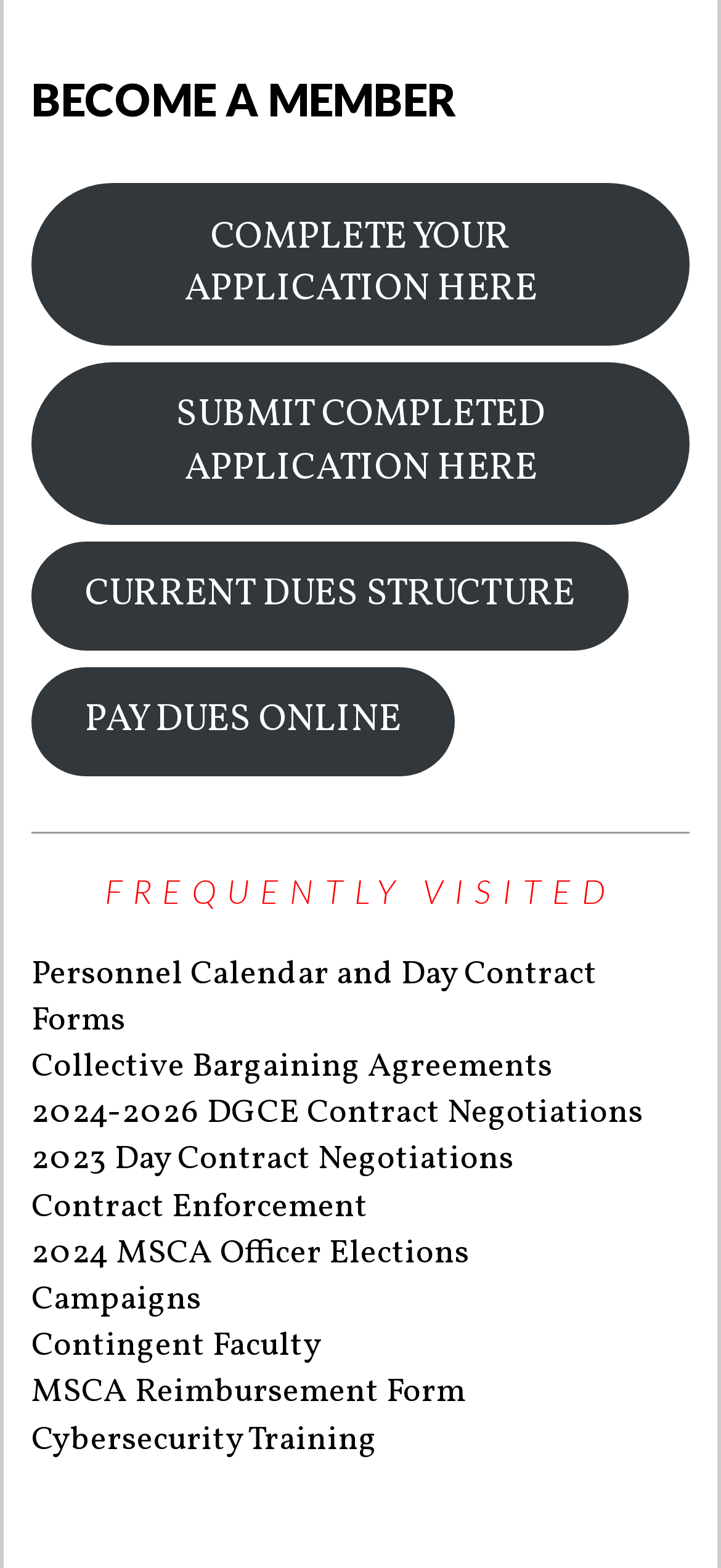What is the purpose of the 'MSCA Reimbursement Form' link?
Based on the image, provide a one-word or brief-phrase response.

Reimbursement form